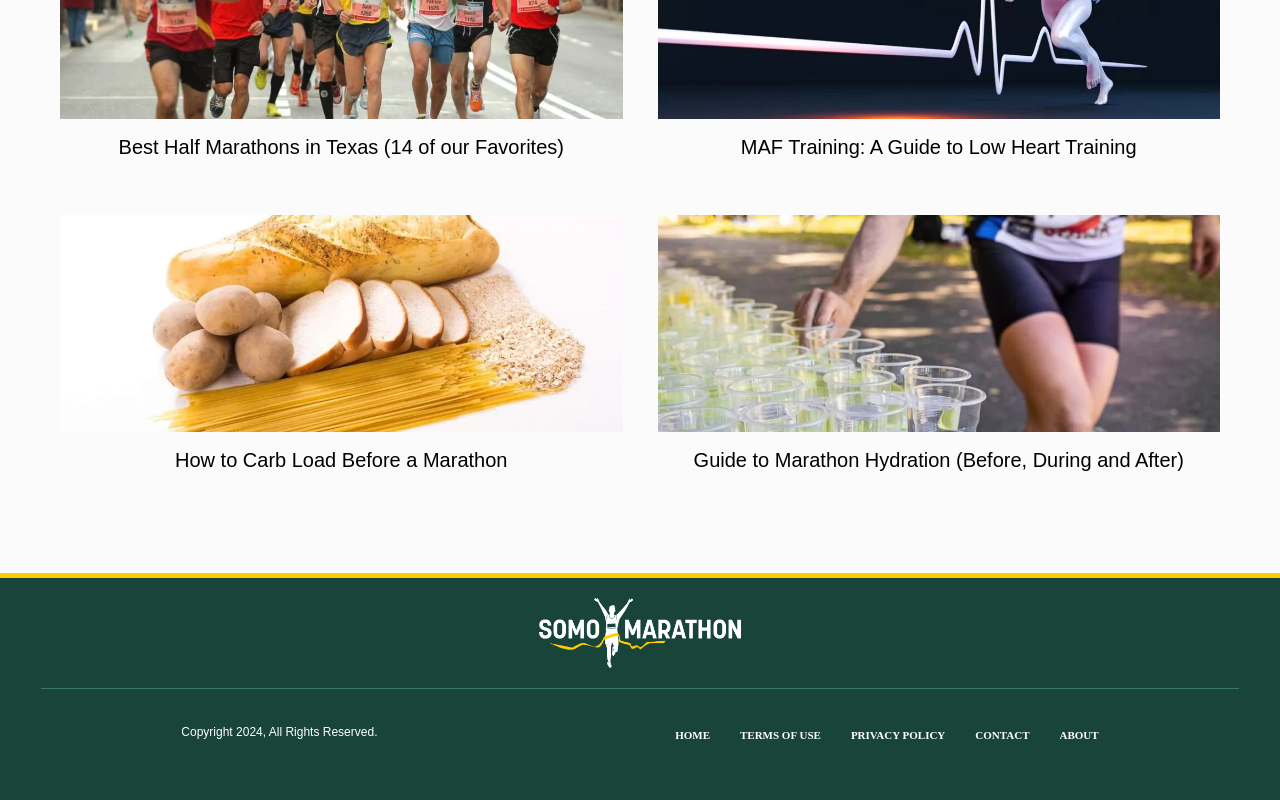Provide a short answer to the following question with just one word or phrase: How many links are in the footer section?

5